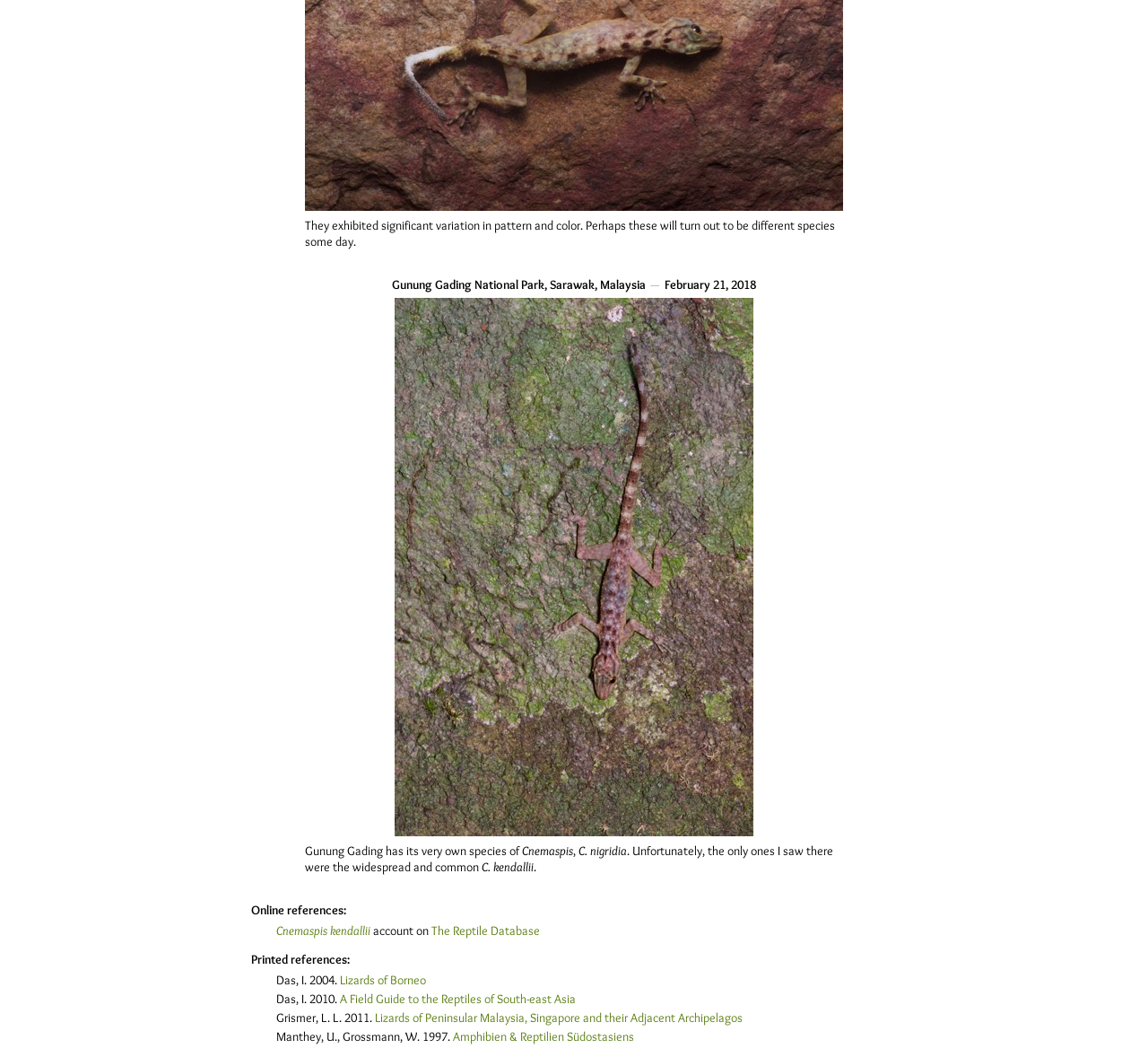Identify the bounding box coordinates for the UI element described as follows: "Cnemaspis kendallii". Ensure the coordinates are four float numbers between 0 and 1, formatted as [left, top, right, bottom].

[0.241, 0.873, 0.323, 0.888]